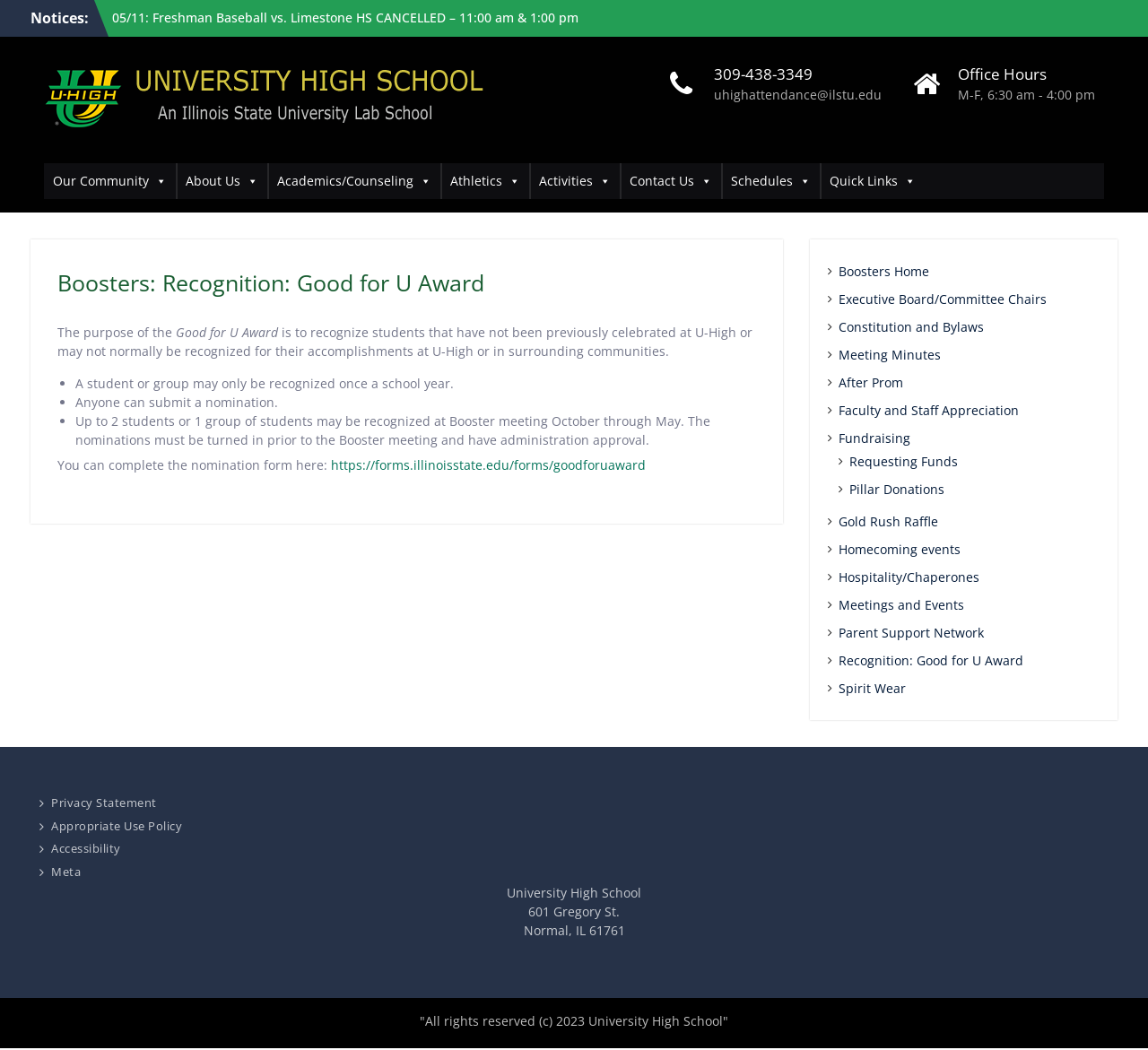Highlight the bounding box coordinates of the region I should click on to meet the following instruction: "Contact University High School".

[0.618, 0.061, 0.772, 0.081]